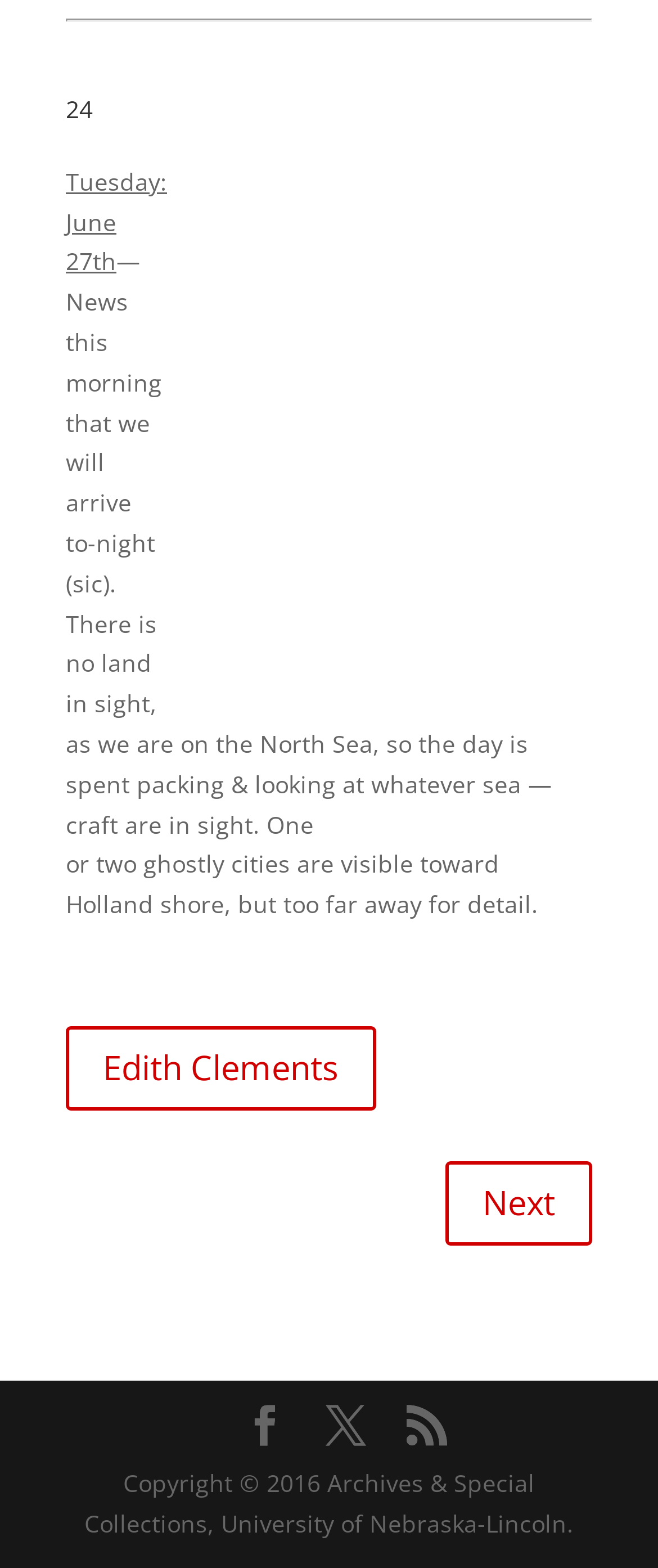What is the name of the person mentioned in the text?
Using the details from the image, give an elaborate explanation to answer the question.

I found the name 'Edith Clements' in the link element with bounding box coordinates [0.1, 0.654, 0.572, 0.708].